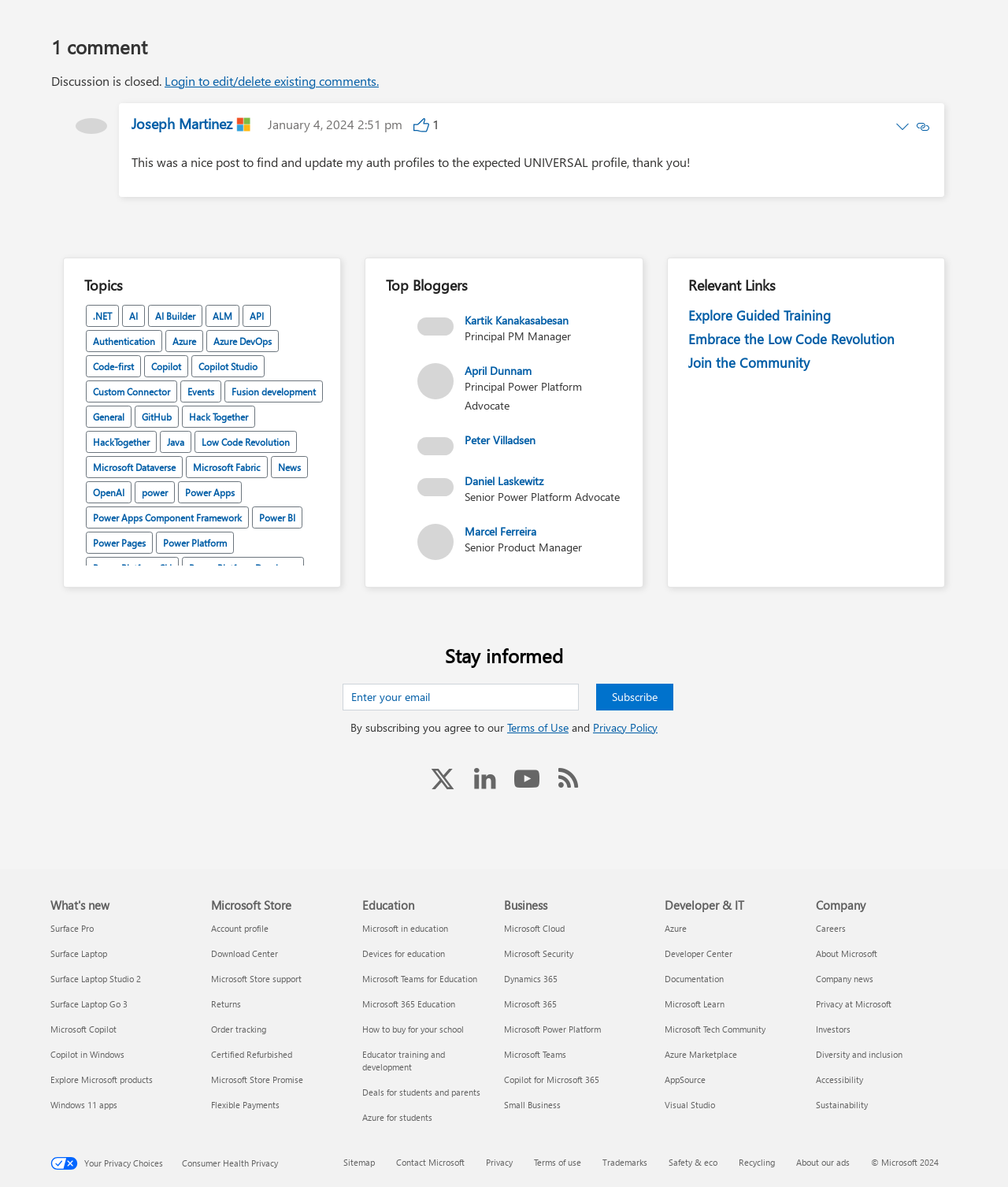Could you highlight the region that needs to be clicked to execute the instruction: "Collapse this comment"?

[0.887, 0.097, 0.904, 0.117]